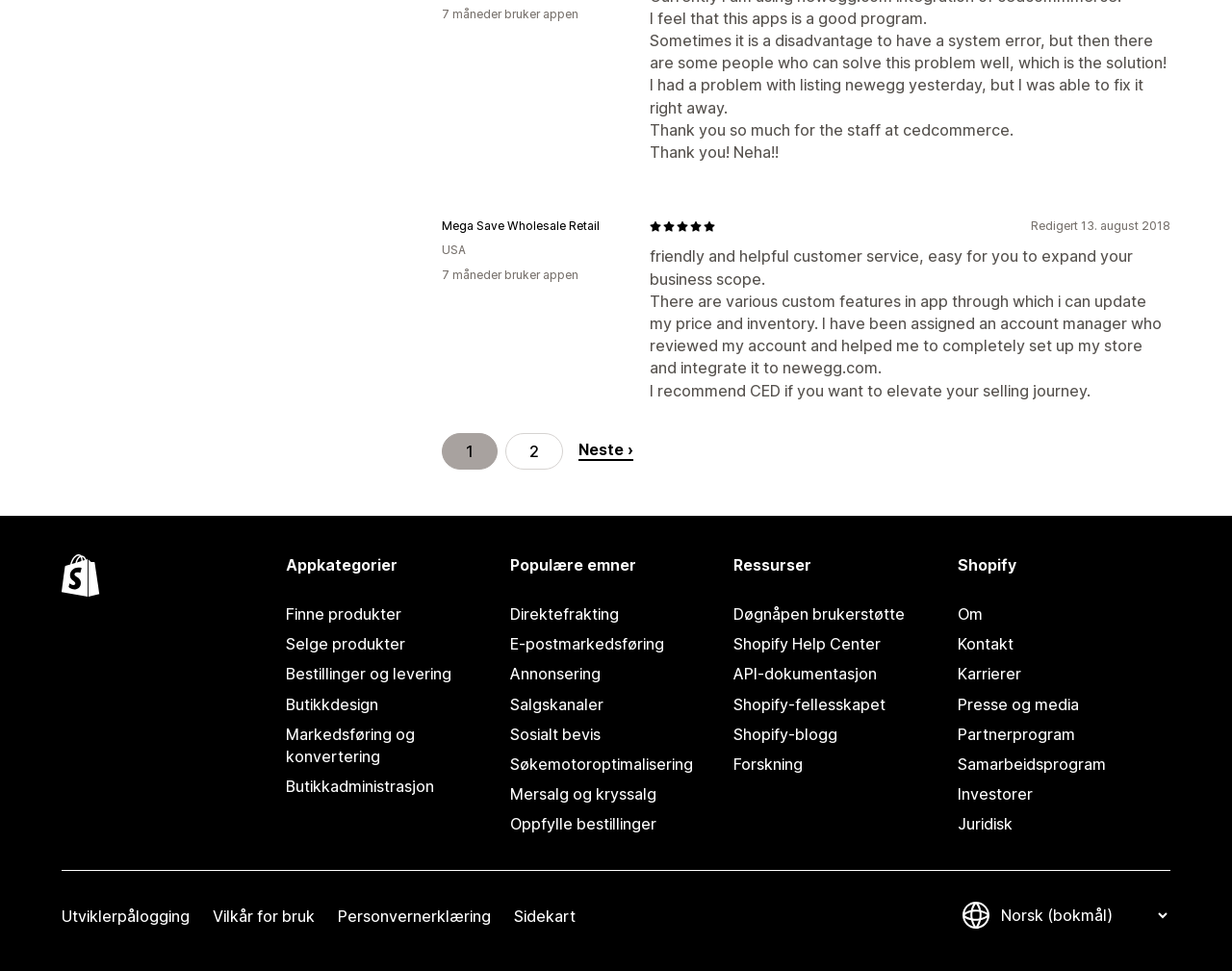Find the bounding box coordinates for the UI element that matches this description: "Markedsføring og konvertering".

[0.232, 0.741, 0.404, 0.795]